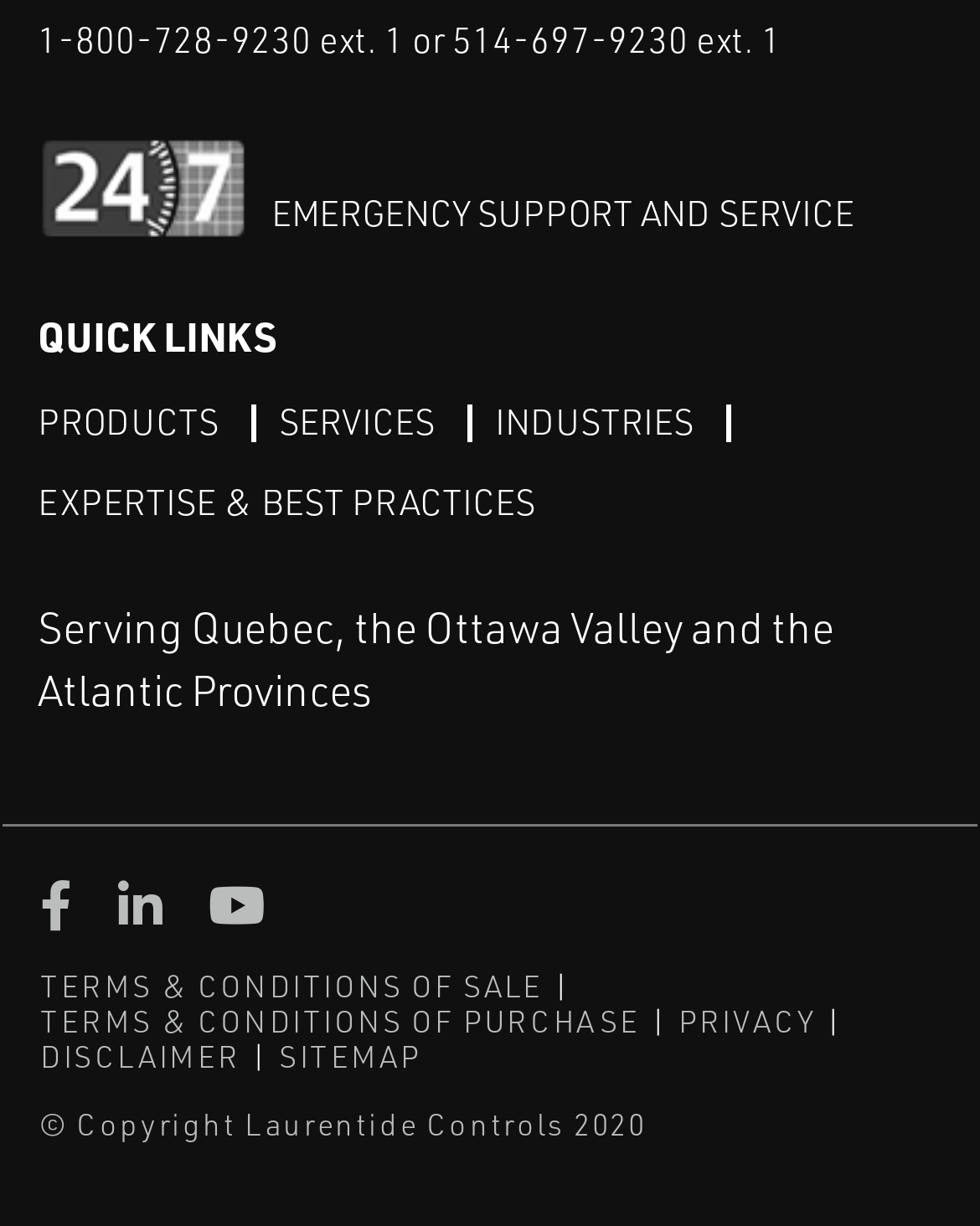Locate the bounding box coordinates of the clickable part needed for the task: "View products".

[0.038, 0.321, 0.223, 0.372]